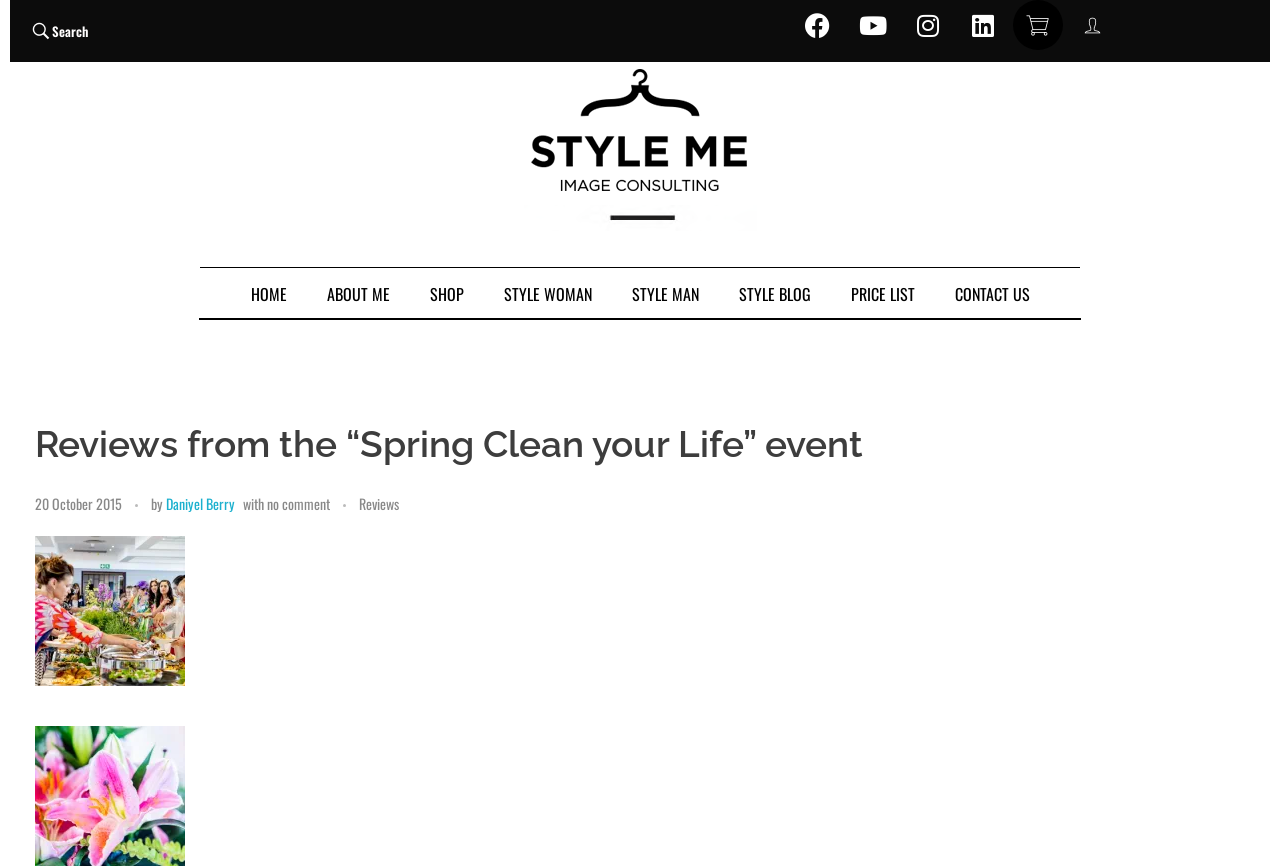What is the name of the author mentioned in the webpage?
Please craft a detailed and exhaustive response to the question.

I found the author's name by looking at the section that mentions 'by' followed by the author's name, which is 'Daniyel Berry'.